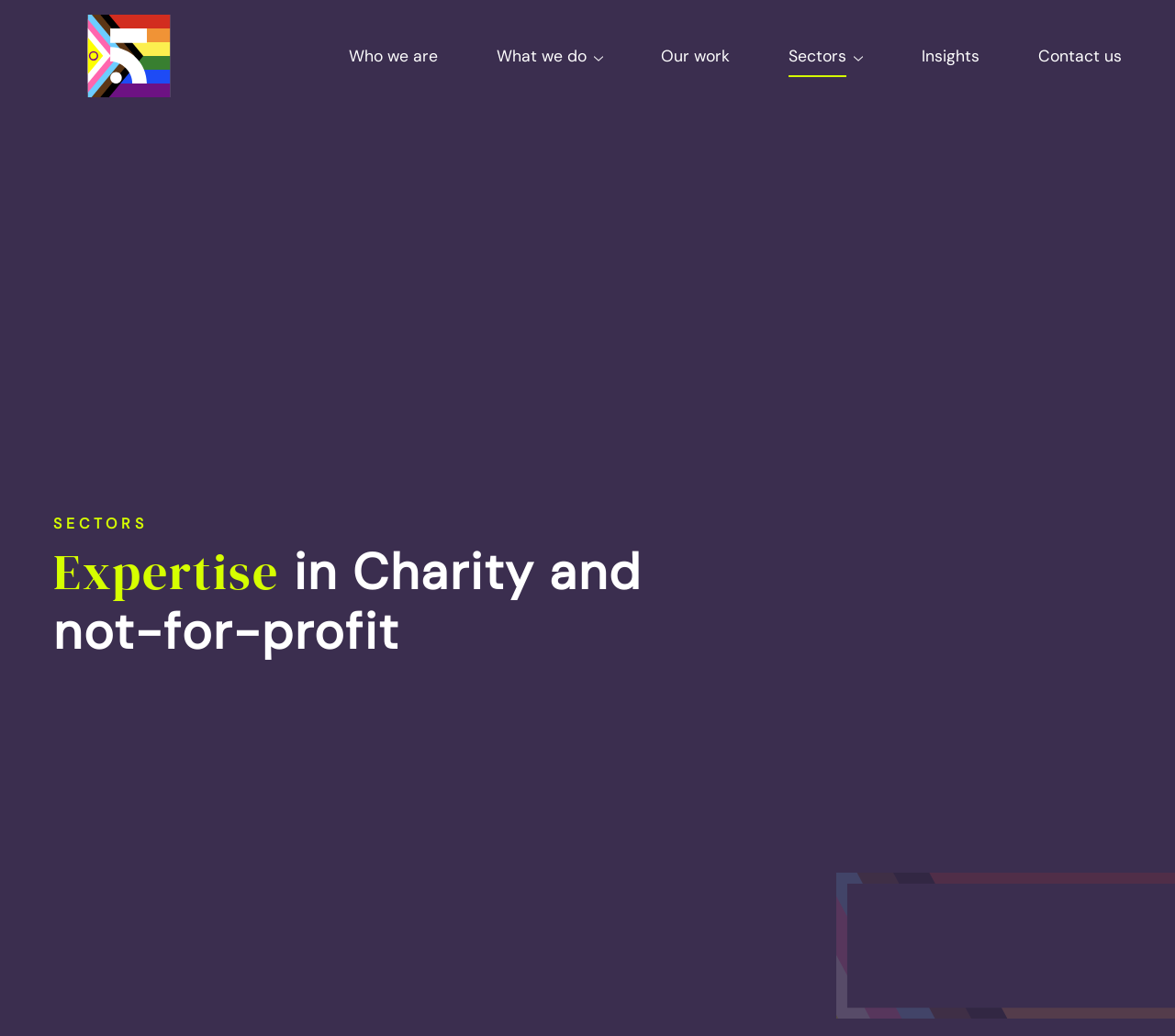Please specify the bounding box coordinates of the element that should be clicked to execute the given instruction: 'View sectors'. Ensure the coordinates are four float numbers between 0 and 1, expressed as [left, top, right, bottom].

[0.045, 0.496, 0.126, 0.514]